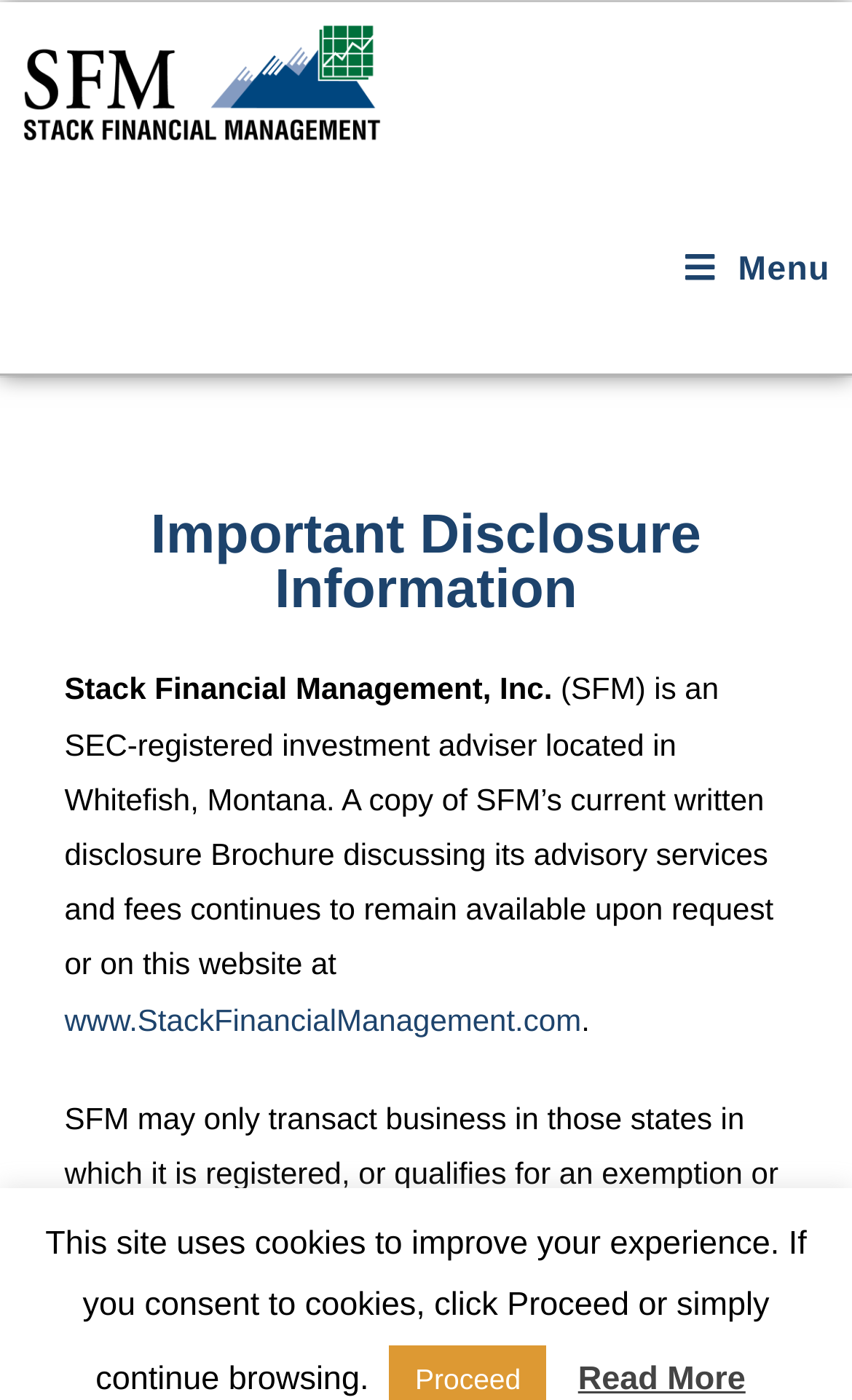What type of registration does Stack Financial Management have?
Please respond to the question with a detailed and informative answer.

The type of registration that Stack Financial Management has can be found in the static text that describes the company, which says it is 'an SEC-registered investment adviser'.